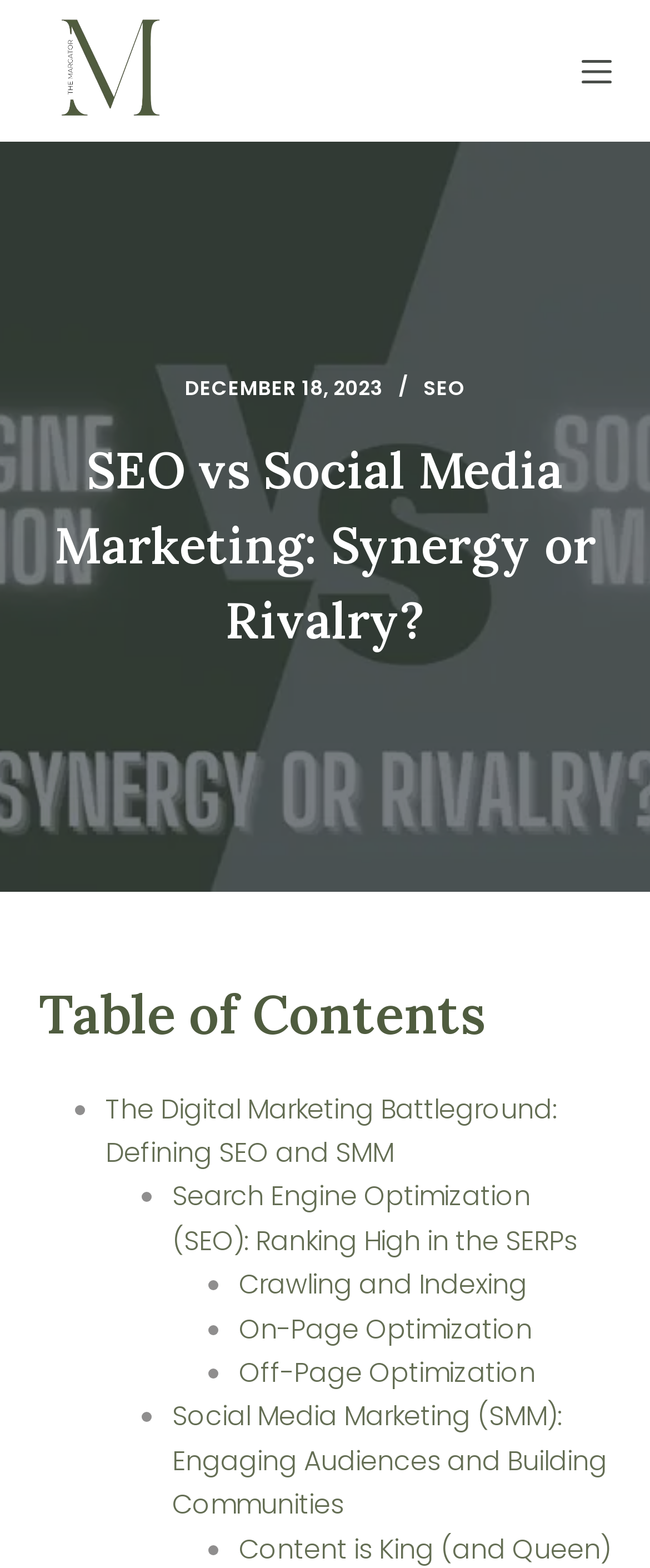Locate the bounding box coordinates of the area that needs to be clicked to fulfill the following instruction: "Go to 'The Digital Marketing Battleground: Defining SEO and SMM'". The coordinates should be in the format of four float numbers between 0 and 1, namely [left, top, right, bottom].

[0.163, 0.695, 0.857, 0.747]